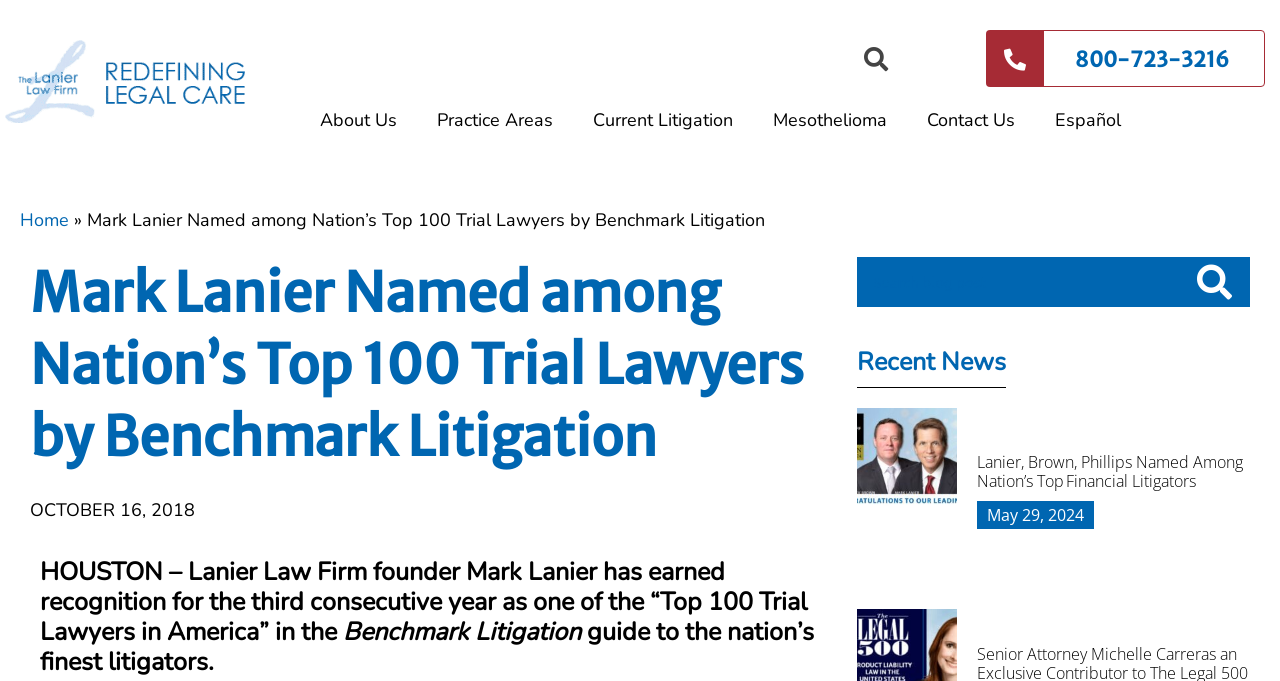What is the title of the news article below the main heading?
Look at the screenshot and give a one-word or phrase answer.

Lanier, Brown, Phillips Named Among Nation’s Top Financial Litigators